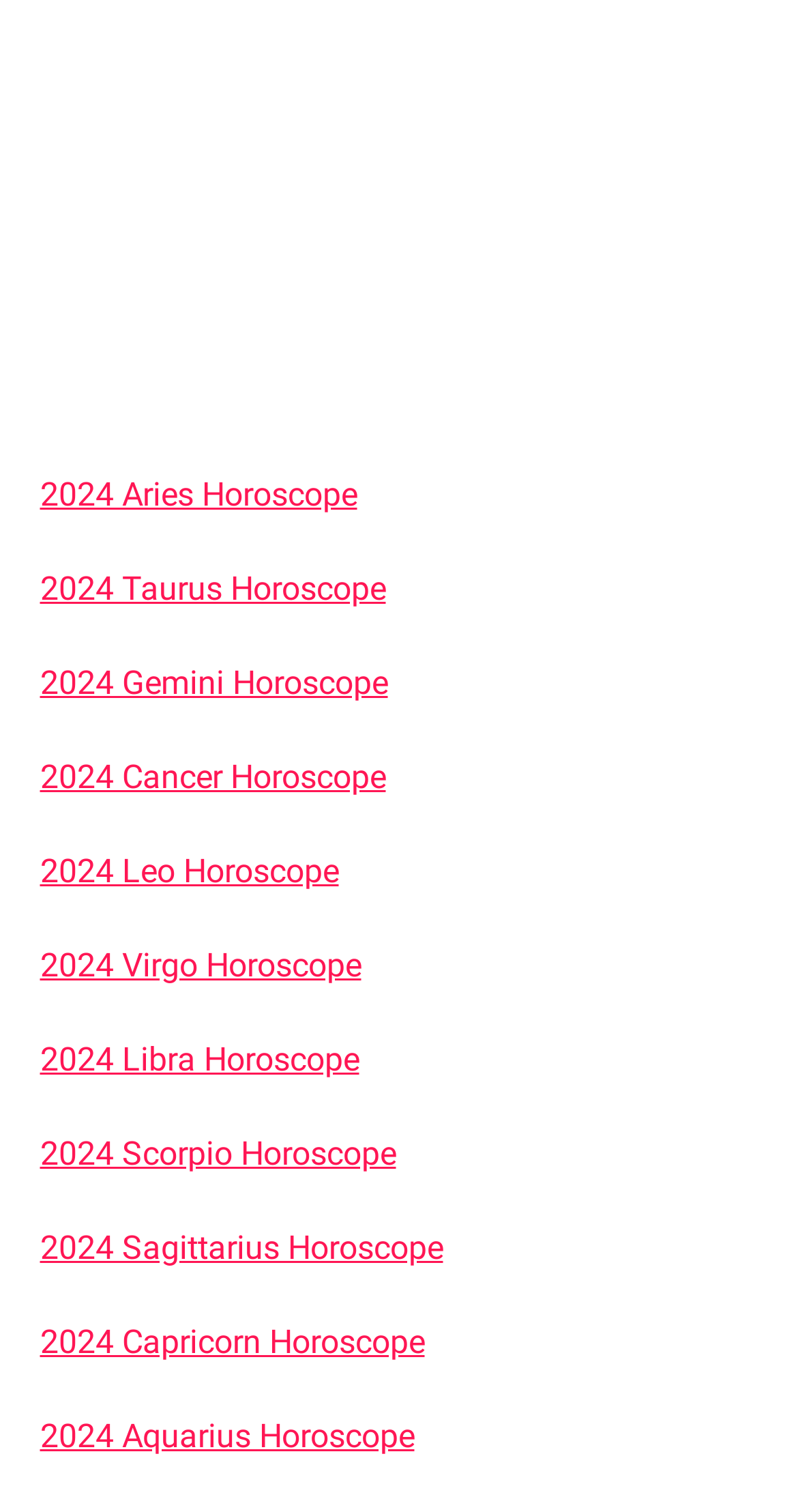Determine the bounding box coordinates of the area to click in order to meet this instruction: "View 2024 Aries Horoscope".

[0.05, 0.314, 0.447, 0.34]